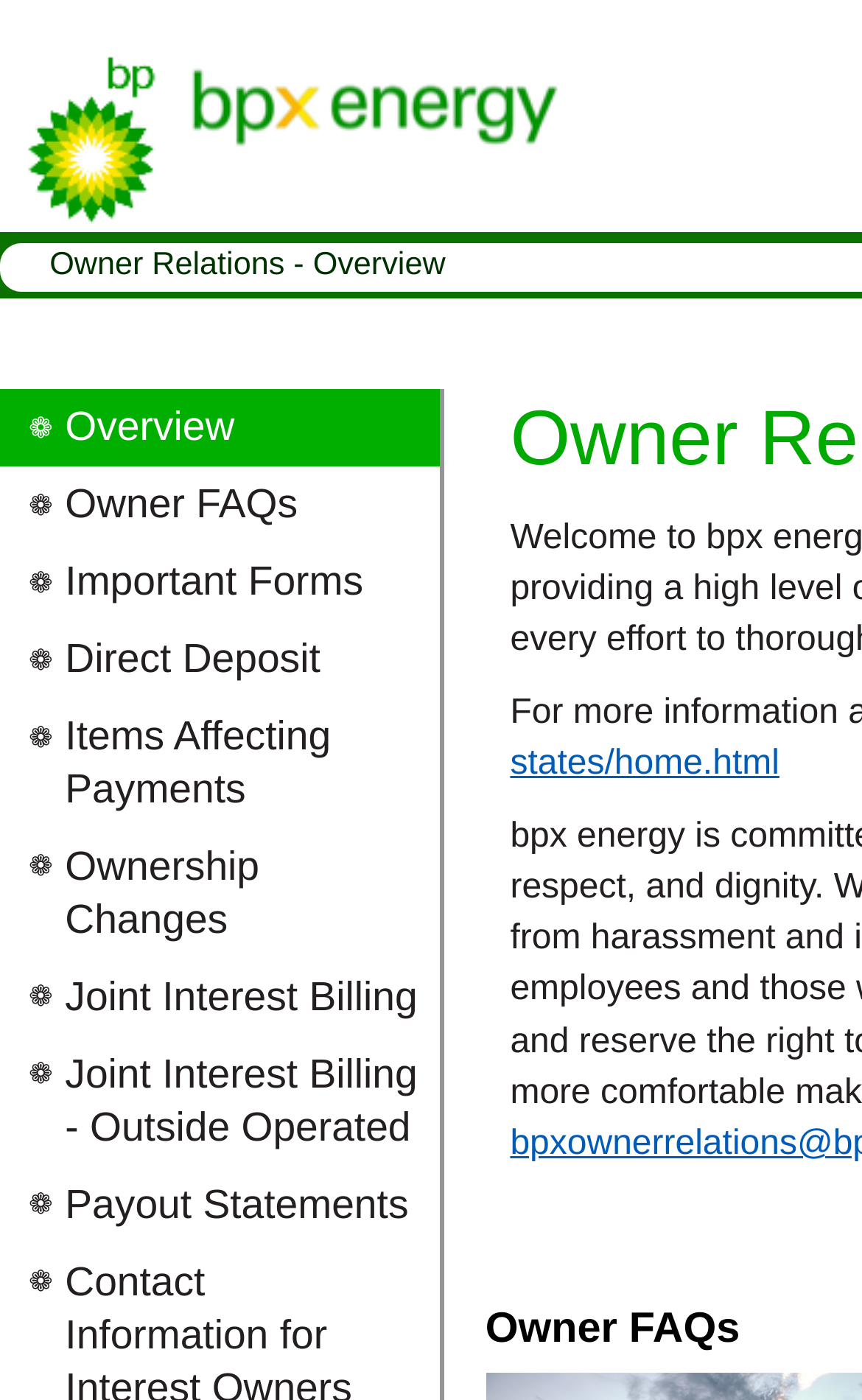Using the webpage screenshot, locate the HTML element that fits the following description and provide its bounding box: "Overview".

[0.0, 0.278, 0.51, 0.333]